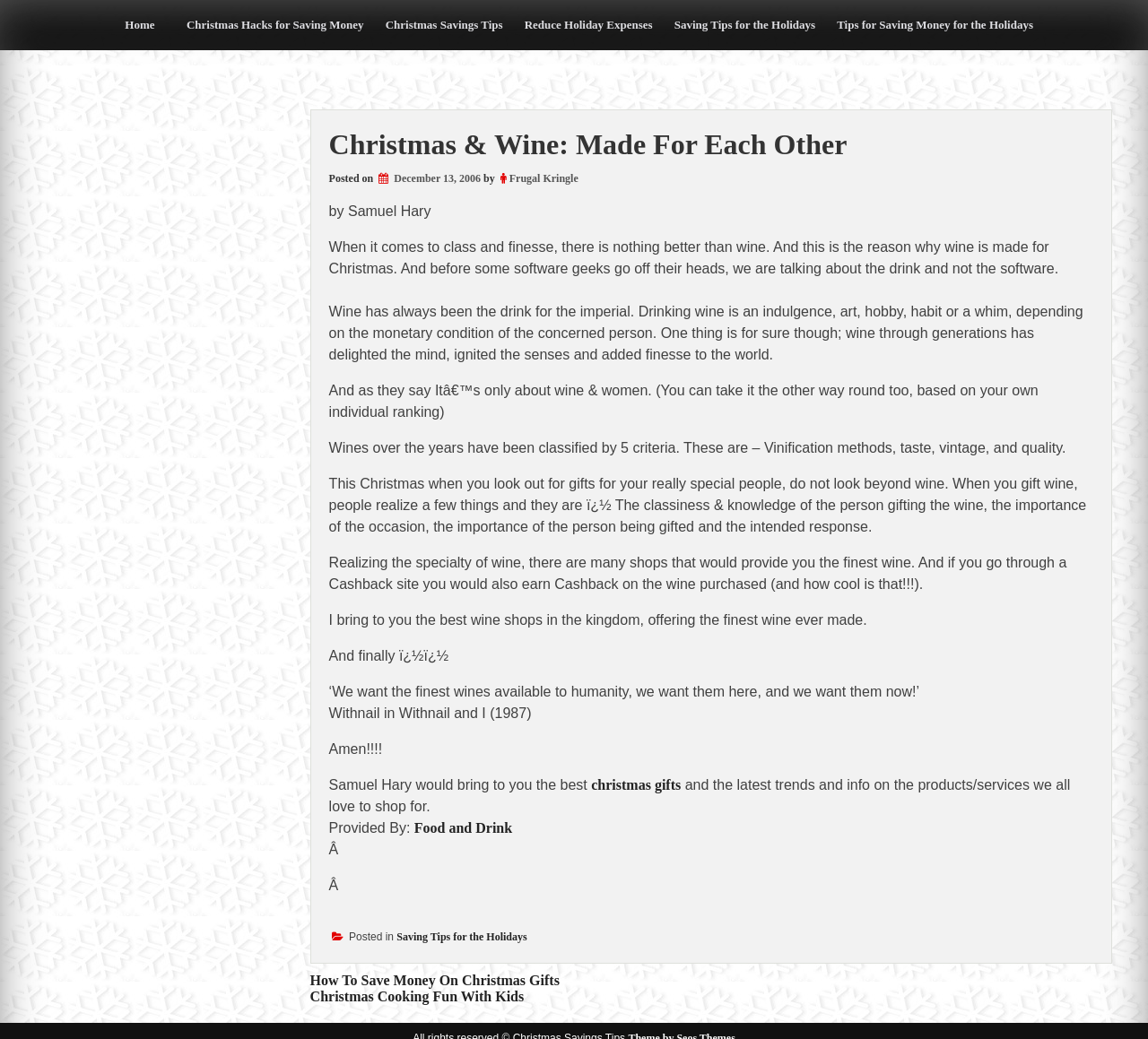Given the content of the image, can you provide a detailed answer to the question?
What is the classification criteria for wines?

The article mentions that wines are classified by five criteria, which are vinification methods, taste, vintage, and quality, indicating that these factors are important in determining the characteristics of a wine.